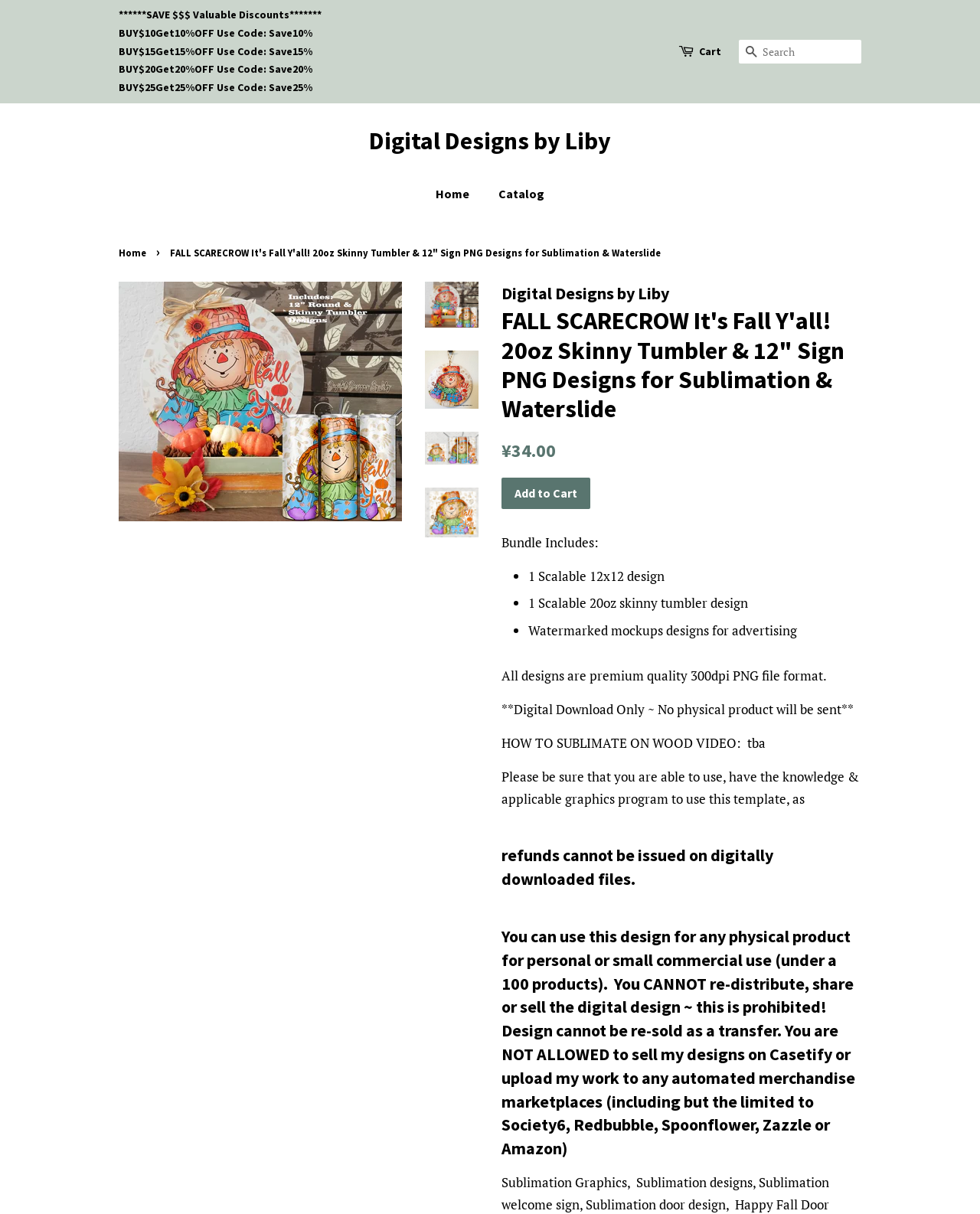Convey a detailed summary of the webpage, mentioning all key elements.

This webpage is an online store selling digital designs for sublimation and waterslide products. At the top, there is a promotional banner offering discounts for purchases of $10, $15, $20, and $25, with corresponding discount codes. Below the banner, there are links to the cart and a search bar.

The main content of the page is divided into two sections. On the left, there is a navigation menu with links to the home page, catalog, and breadcrumbs showing the current page's location. Below the navigation menu, there is a large image of a fall-themed scarecrow design, accompanied by three smaller images of the same design.

On the right side of the page, there is a detailed description of the product, including its name, "FALL SCARECROW It's Fall Y'all! 20oz Skinny Tumbler & 12" Sign PNG Designs for Sublimation & Waterslide." The product's regular price is ¥34.00, and there is an "Add to Cart" button. Below the price, there is a list of items included in the bundle, such as scalable designs for a 12x12 sign and a 20oz skinny tumbler, as well as watermarked mockups for advertising.

The page also includes several paragraphs of text describing the product's features, usage rights, and refund policies. The text explains that the design is a premium quality 300dpi PNG file, and that it is a digital download only, with no physical product being sent. Additionally, the text outlines the allowed uses of the design, including personal or small commercial use, and prohibited uses, such as re-distributing or selling the digital design.